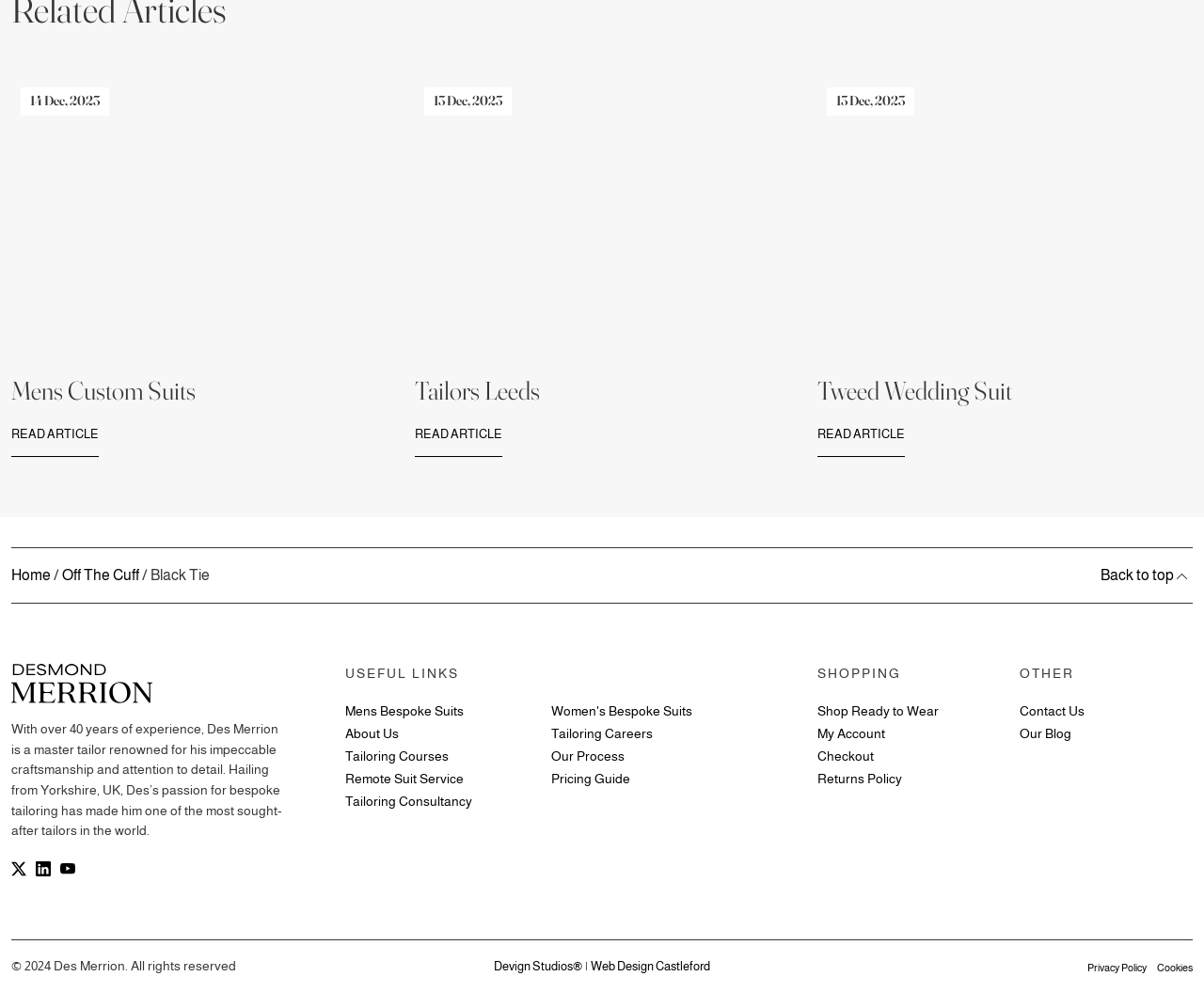Find the bounding box coordinates of the element's region that should be clicked in order to follow the given instruction: "Go back to top". The coordinates should consist of four float numbers between 0 and 1, i.e., [left, top, right, bottom].

[0.909, 0.559, 0.991, 0.583]